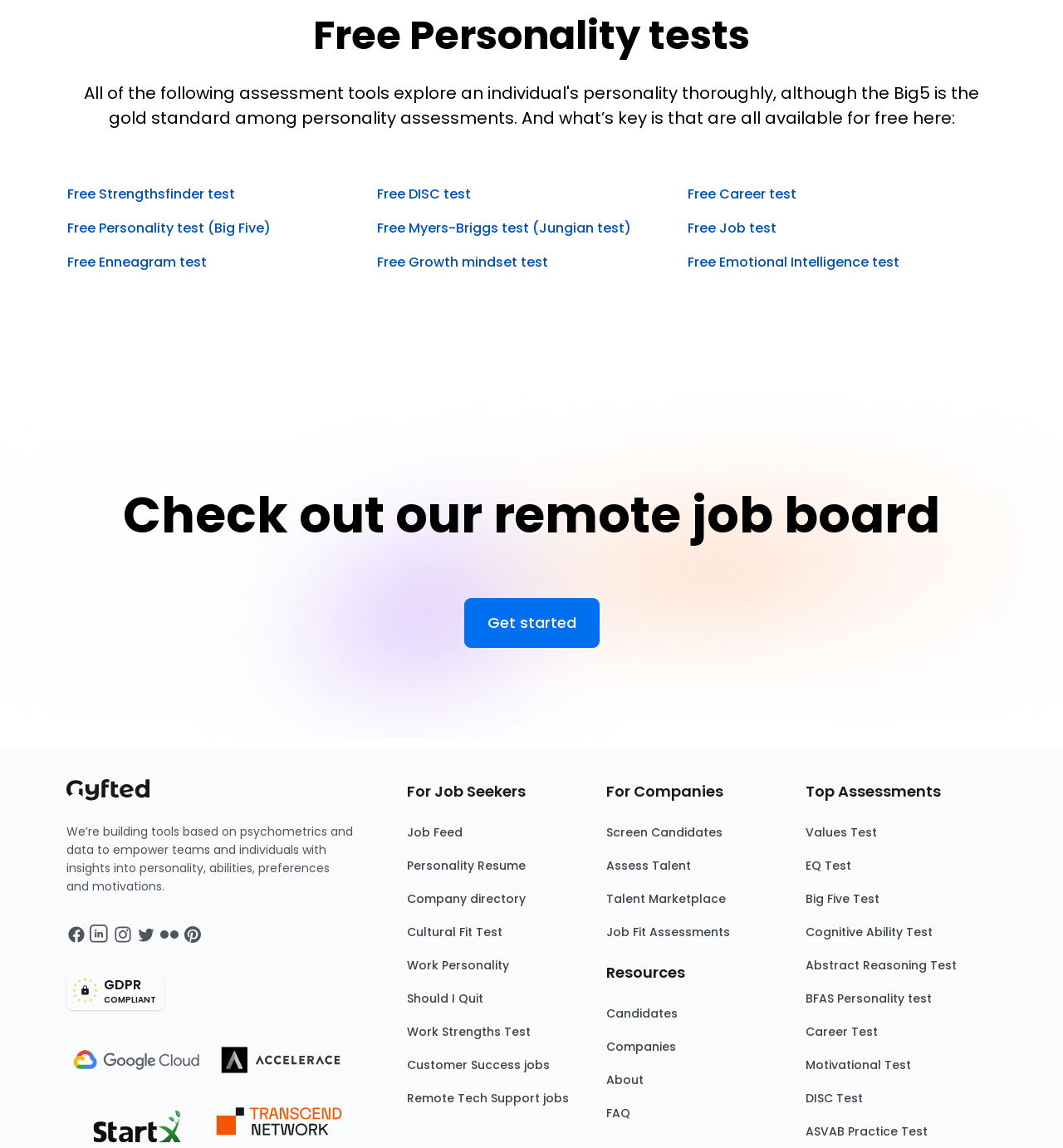What type of assessments are available for companies?
Please provide a single word or phrase as your answer based on the image.

Screen Candidates, Assess Talent, etc.